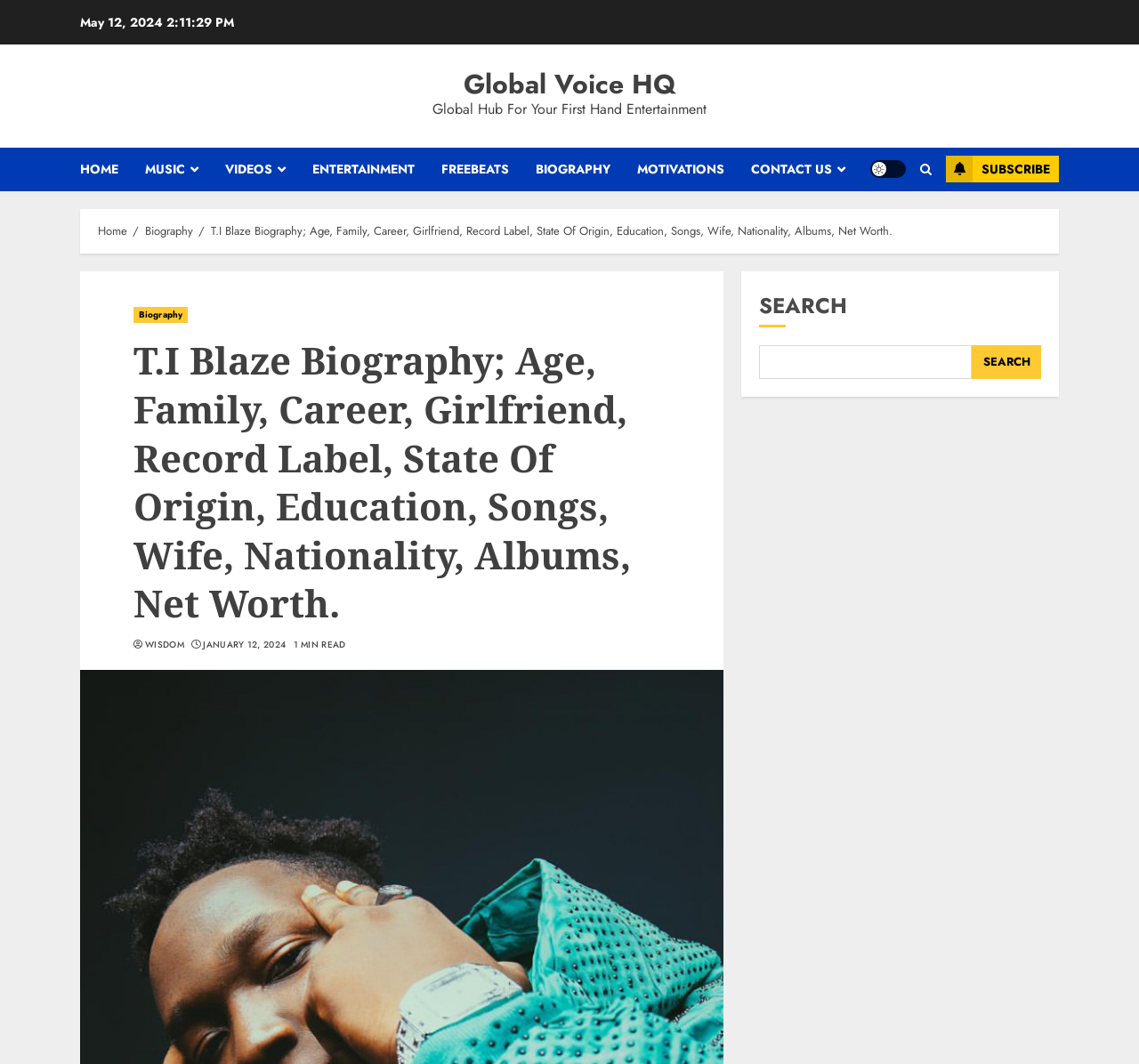Offer a thorough description of the webpage.

This webpage is about the biography of T.I Blaze, a Nigerian afrobeat singer-songwriter. At the top left corner, there is a date "May 12, 2024" displayed. Below it, there is a link to "Global Voice HQ" with a description "Global Hub For Your First Hand Entertainment" next to it. 

On the top navigation bar, there are several links, including "HOME", "MUSIC", "VIDEOS", "ENTERTAINMENT", "FREEBEATS", "BIOGRAPHY", "MOTIVATIONS", and "CONTACT US". The "BIOGRAPHY" link is currently focused. 

To the right of the navigation bar, there is a "Light/Dark Button" and a search icon. Next to the search icon, there is a "SUBSCRIBE" button. 

Below the navigation bar, there is a breadcrumb navigation section with links to "Home", "Biography", and the current page "T.I Blaze Biography". 

The main content of the webpage is the biography of T.I Blaze, which is divided into sections. The title of the biography is "T.I Blaze Biography; Age, Family, Career, Girlfriend, Record Label, State Of Origin, Education, Songs, Wife, Nationality, Albums, Net Worth." Below the title, there are links to "Biography" and "WISDOM", as well as a date "JANUARY 12, 2024" and a text "1 MIN READ". 

On the right side of the webpage, there is a search box with a "SEARCH" button.